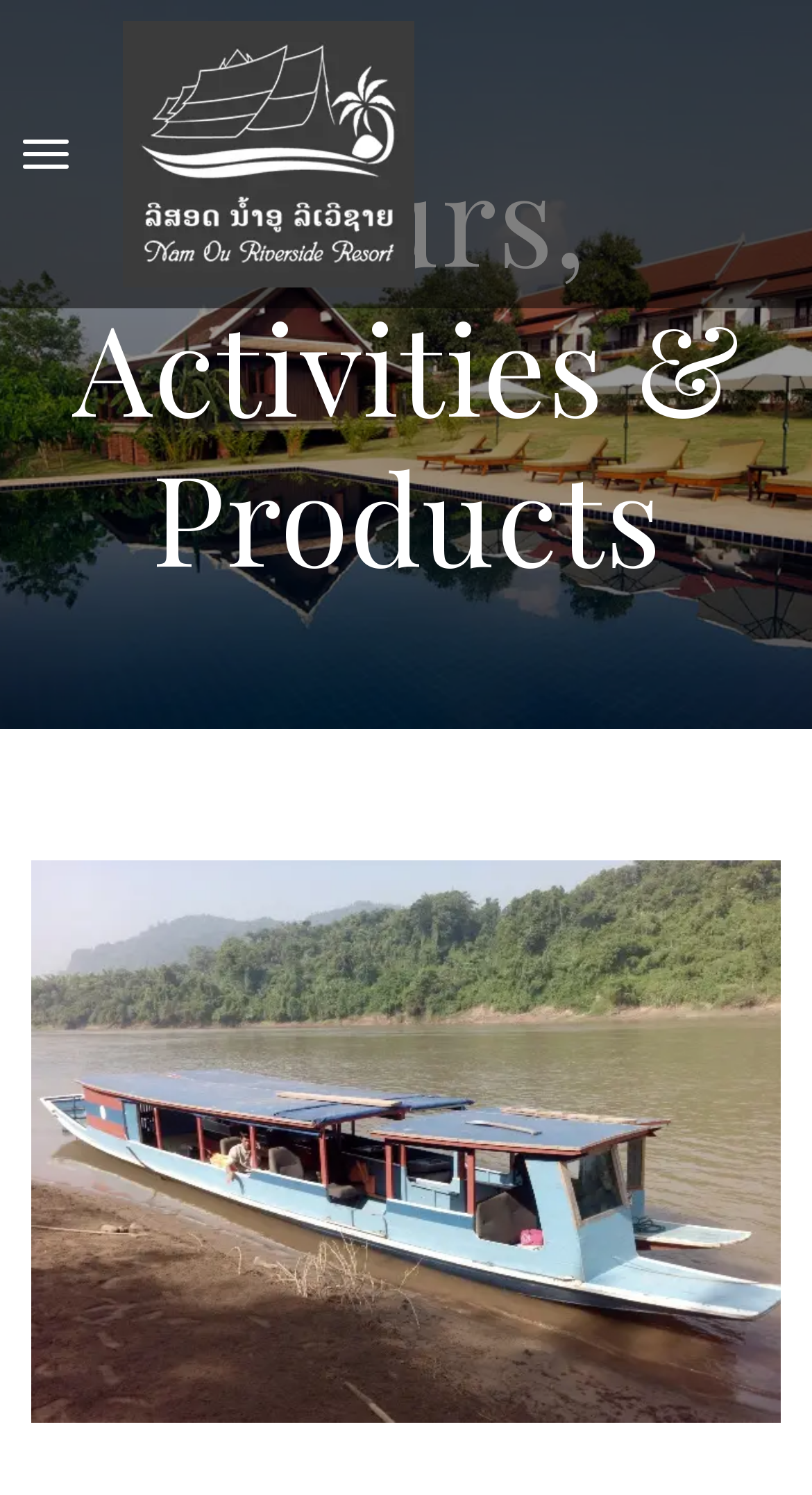Refer to the element description title="Boat trip around Pak Ou" and identify the corresponding bounding box in the screenshot. Format the coordinates as (top-left x, top-left y, bottom-right x, bottom-right y) with values in the range of 0 to 1.

[0.038, 0.748, 0.962, 0.773]